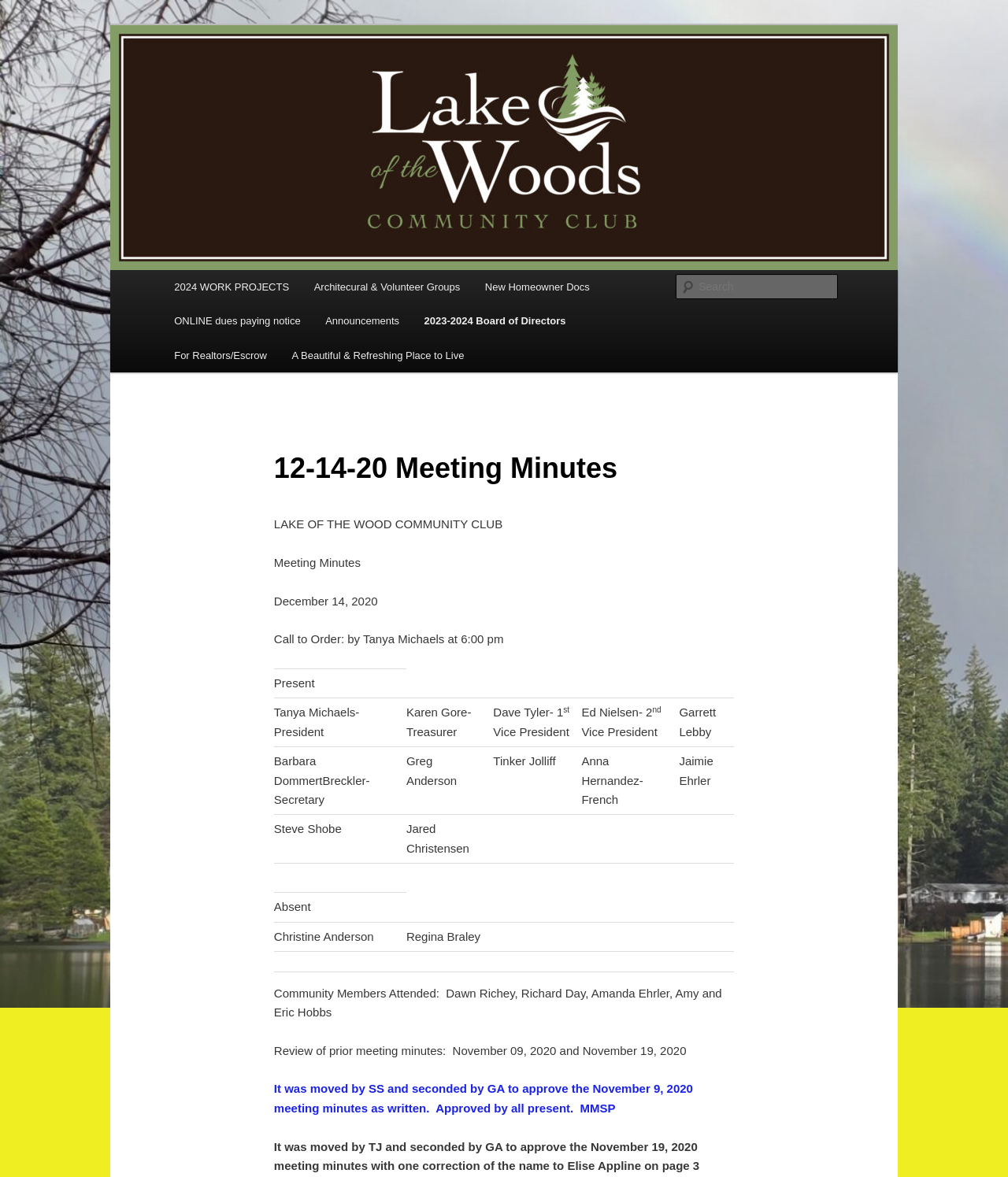Respond with a single word or phrase to the following question:
What is the name of the community club?

Lake of the Woods Community Club